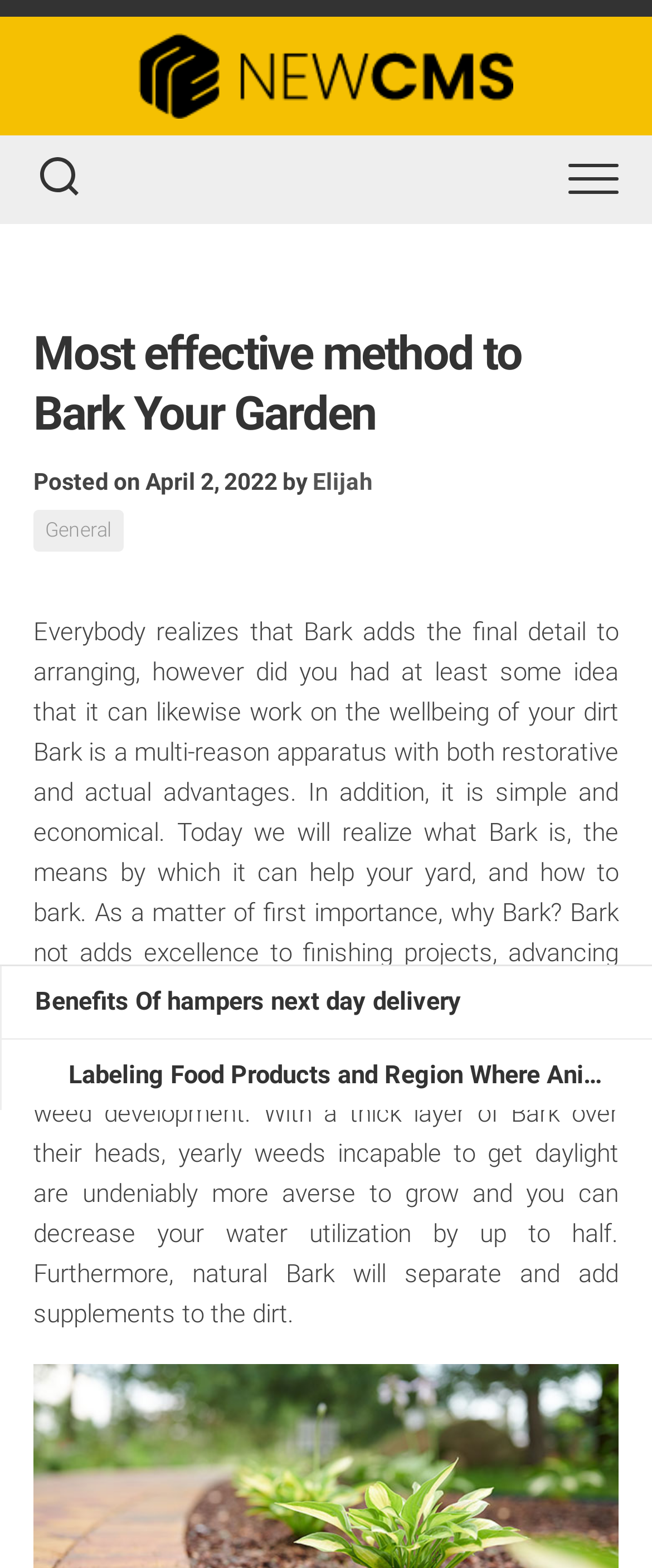Please provide a comprehensive answer to the question based on the screenshot: What is the author of the article?

The author of the article can be found by looking at the text 'Posted on April 2, 2022 by' followed by the author's name, which is 'Elijah'.